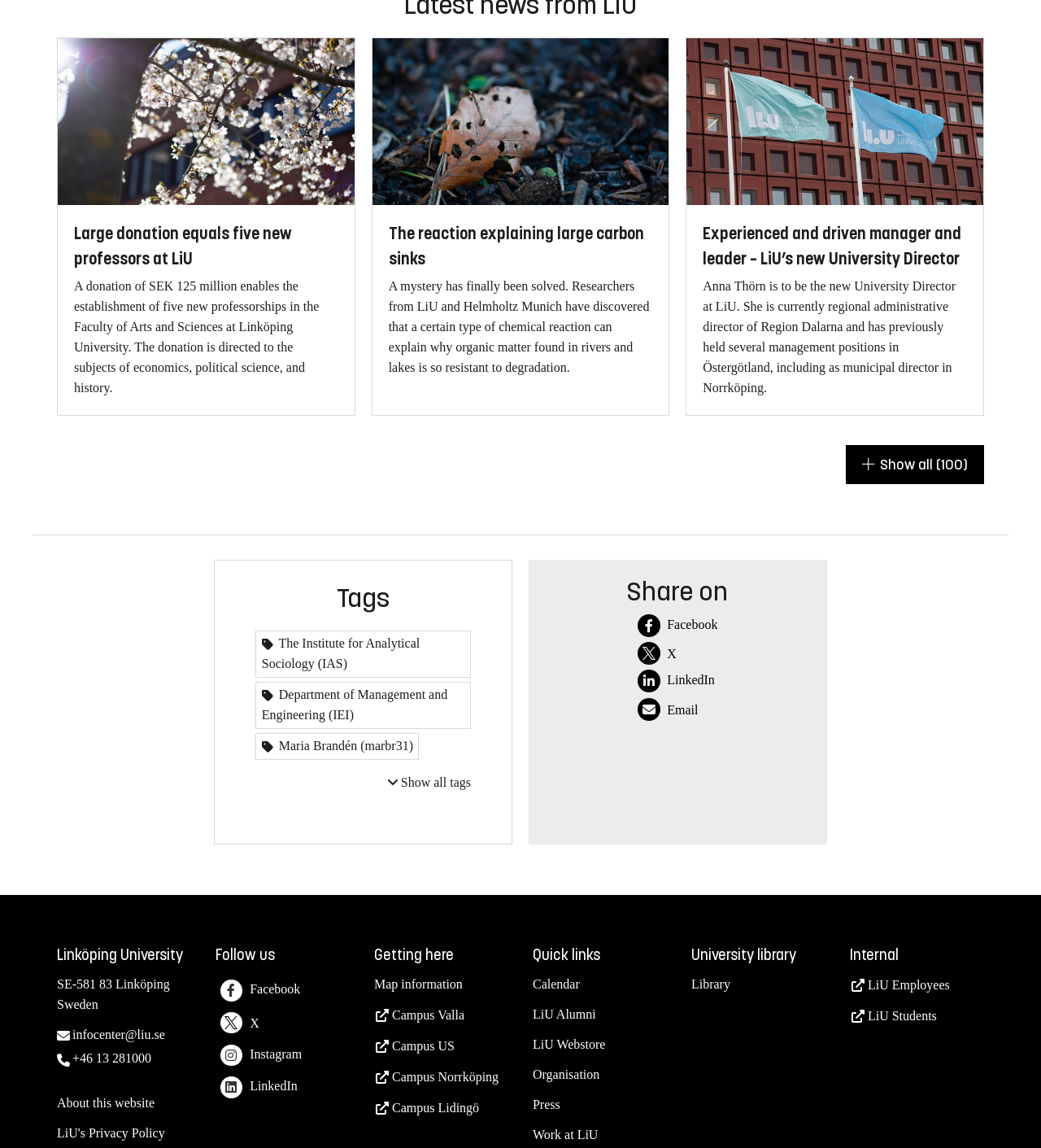Could you please study the image and provide a detailed answer to the question:
What is the postal code of Linköping University?

I found the answer in the footer section, which displays the address of Linköping University, including the postal code 'SE-581 83'.